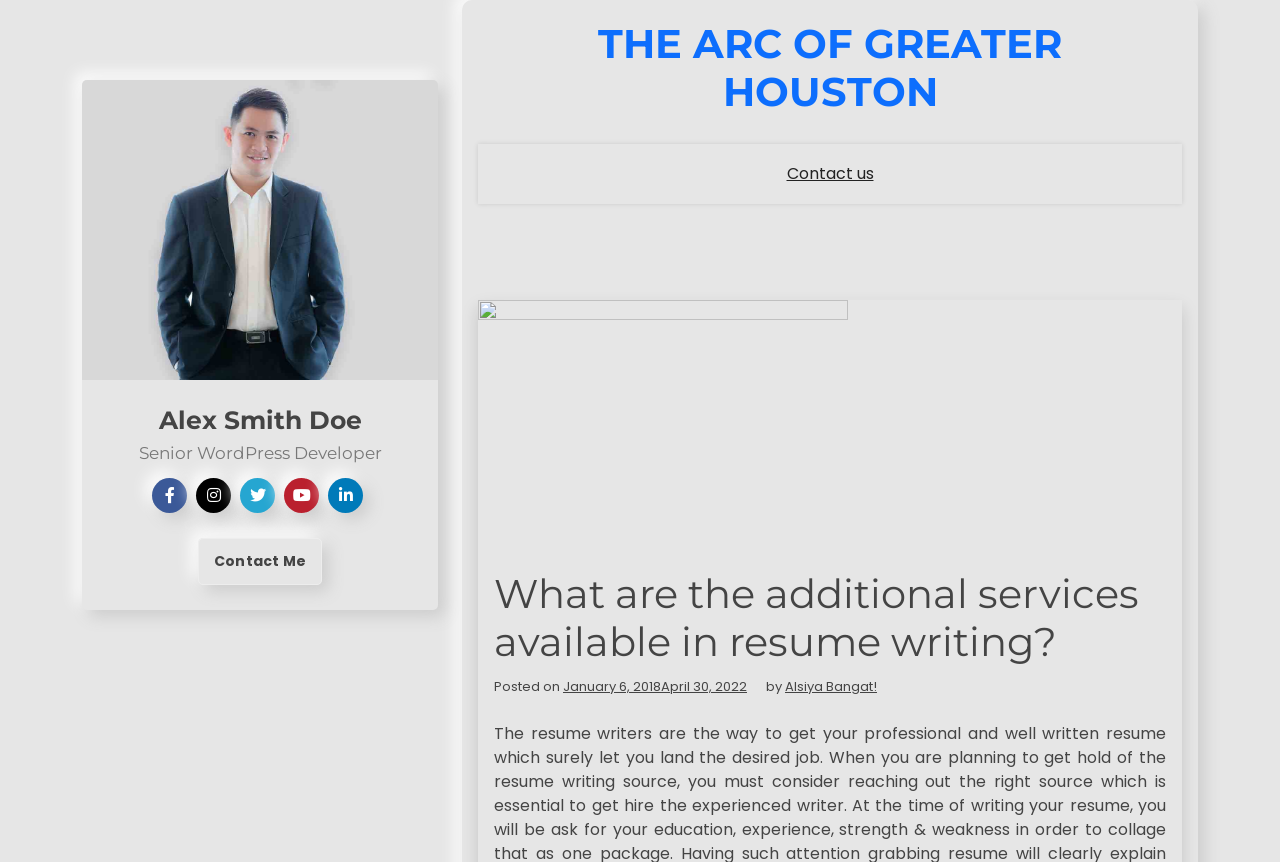Write an exhaustive caption that covers the webpage's main aspects.

The webpage appears to be a blog post or article from "The Arc of Greater Houston" website. At the top left corner, there is a profile image, accompanied by headings that display the name "Alex Smith Doe" and the title "Senior WordPress Developer". Below these headings, there are five social media links represented by icons.

To the right of the profile image, there is a prominent heading that reads "THE ARC OF GREATER HOUSTON". Below this heading, there is a link to "Contact us".

The main content of the webpage is a blog post titled "What are the additional services available in resume writing?". This title is displayed in a large font size and is followed by a posted date, "January 6, 2018April 30, 2022", which is a link. The author of the post, "Alsiya Bangat", is mentioned below the date.

There is also a "Contact Me" link located near the top right corner of the page.